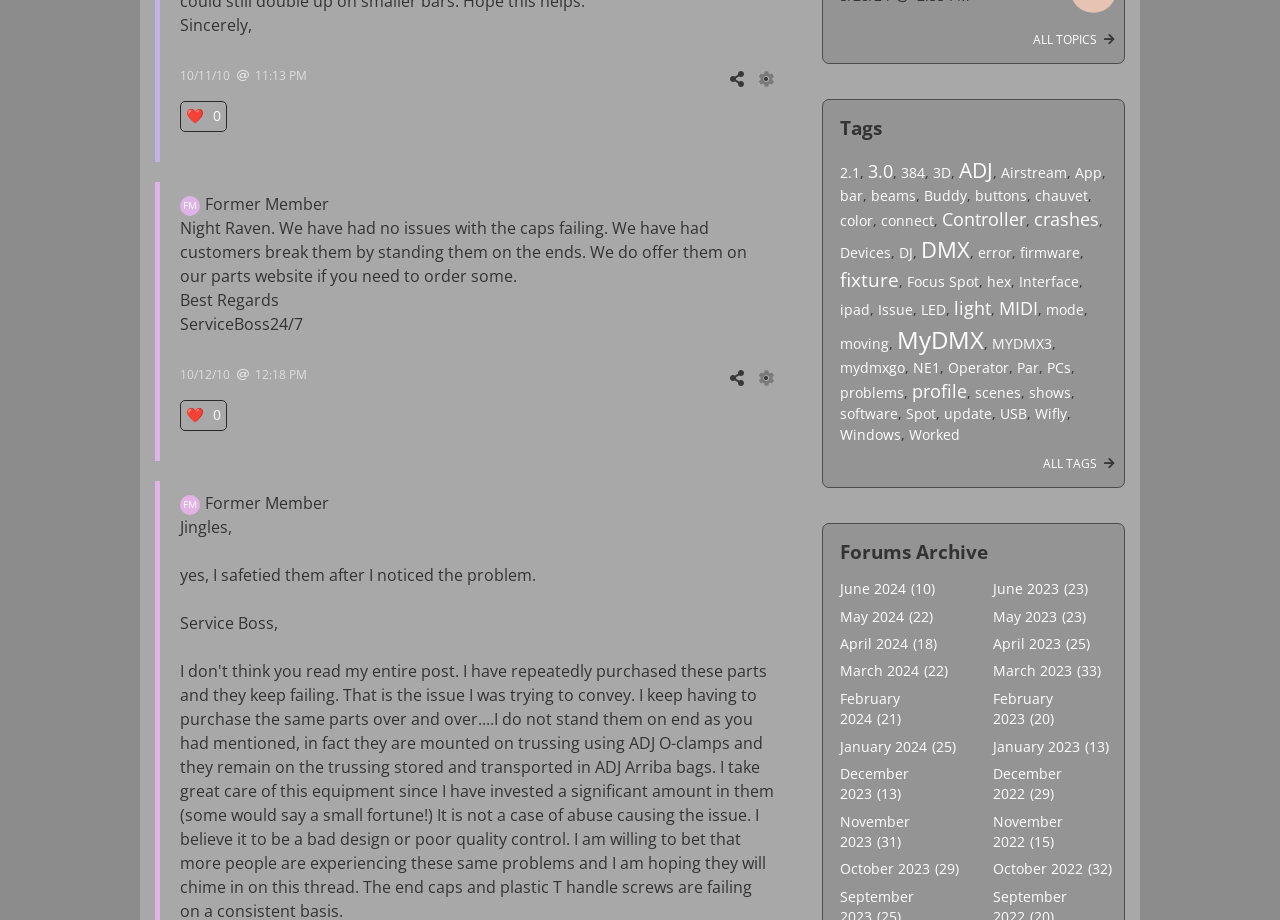Reply to the question with a brief word or phrase: What is the topic of the discussion?

caps failing